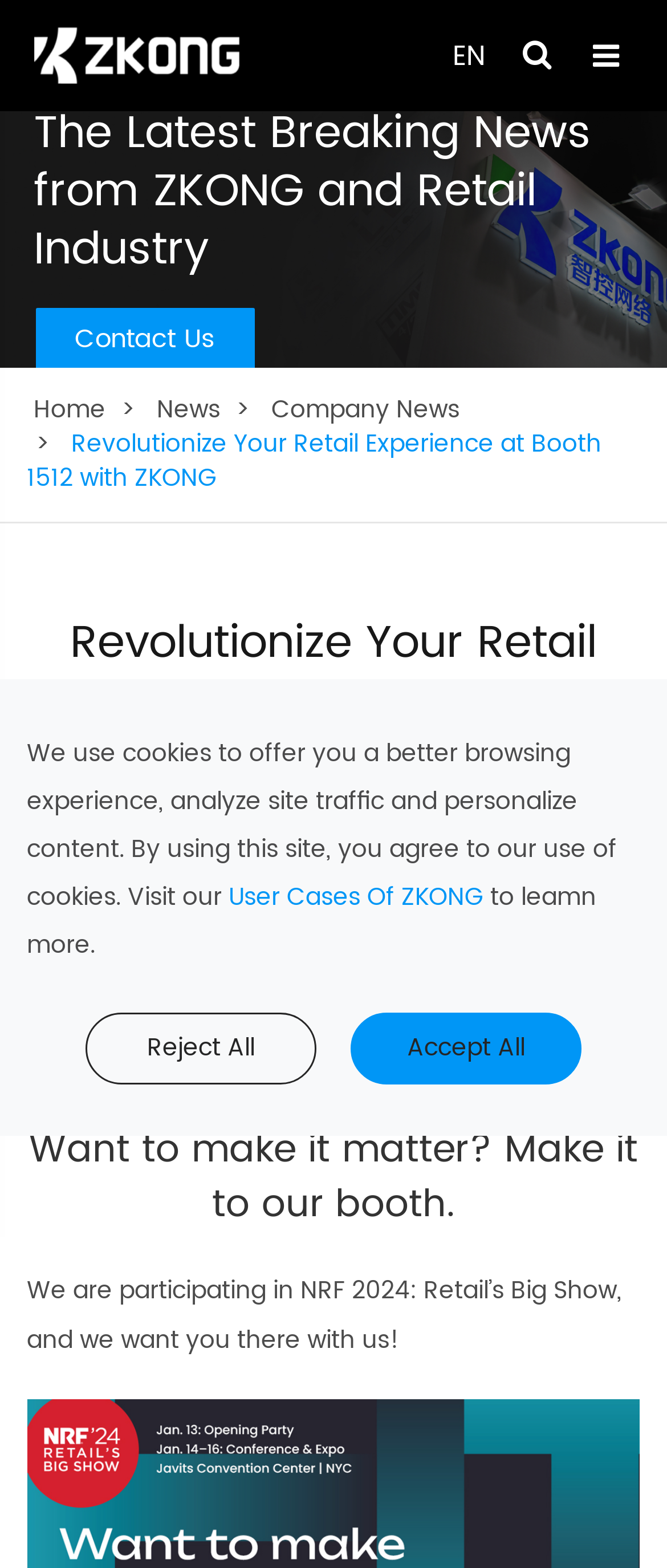Please locate the bounding box coordinates of the element that should be clicked to complete the given instruction: "Learn more about the company".

[0.343, 0.56, 0.725, 0.585]